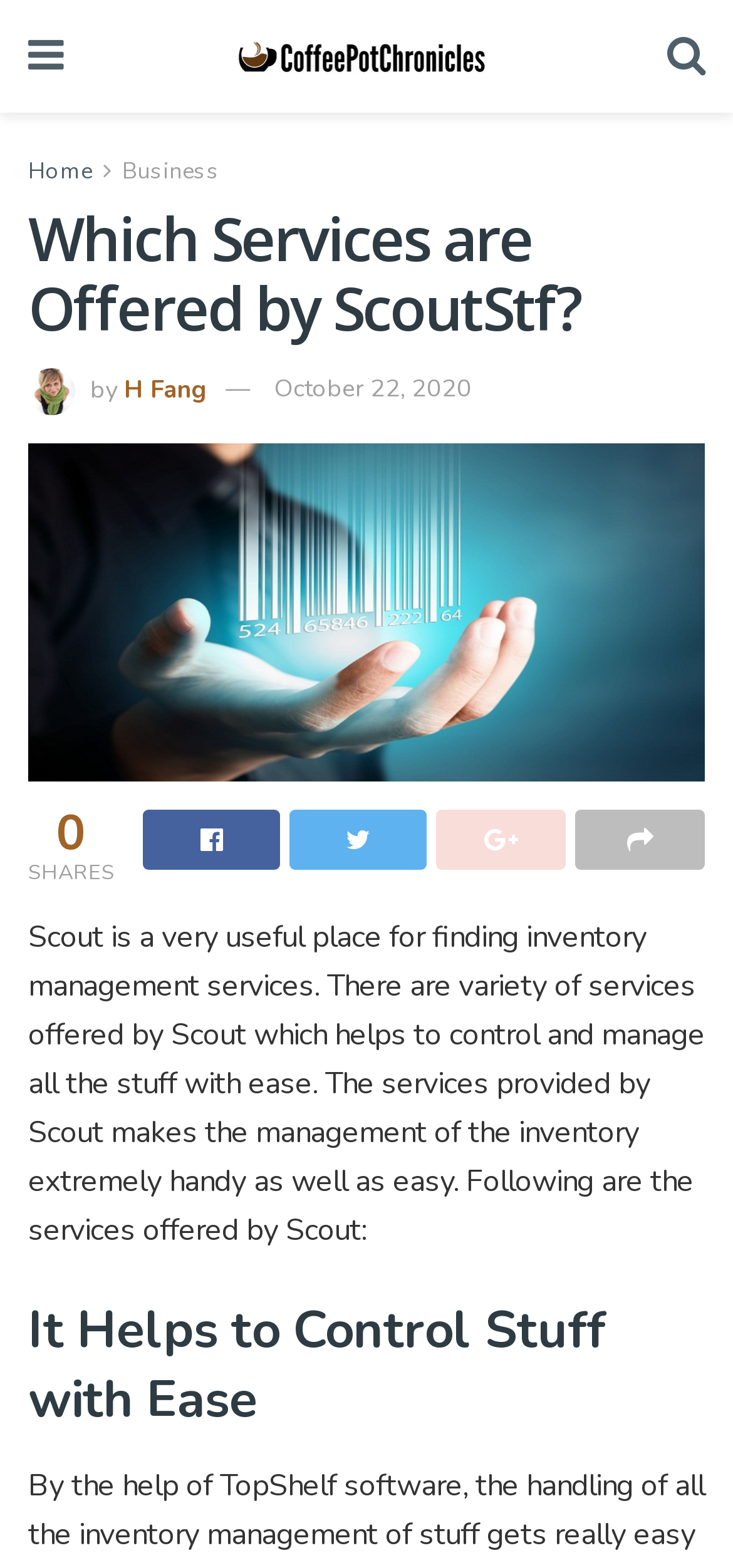Find the bounding box coordinates for the UI element whose description is: "H Fang". The coordinates should be four float numbers between 0 and 1, in the format [left, top, right, bottom].

[0.169, 0.238, 0.285, 0.259]